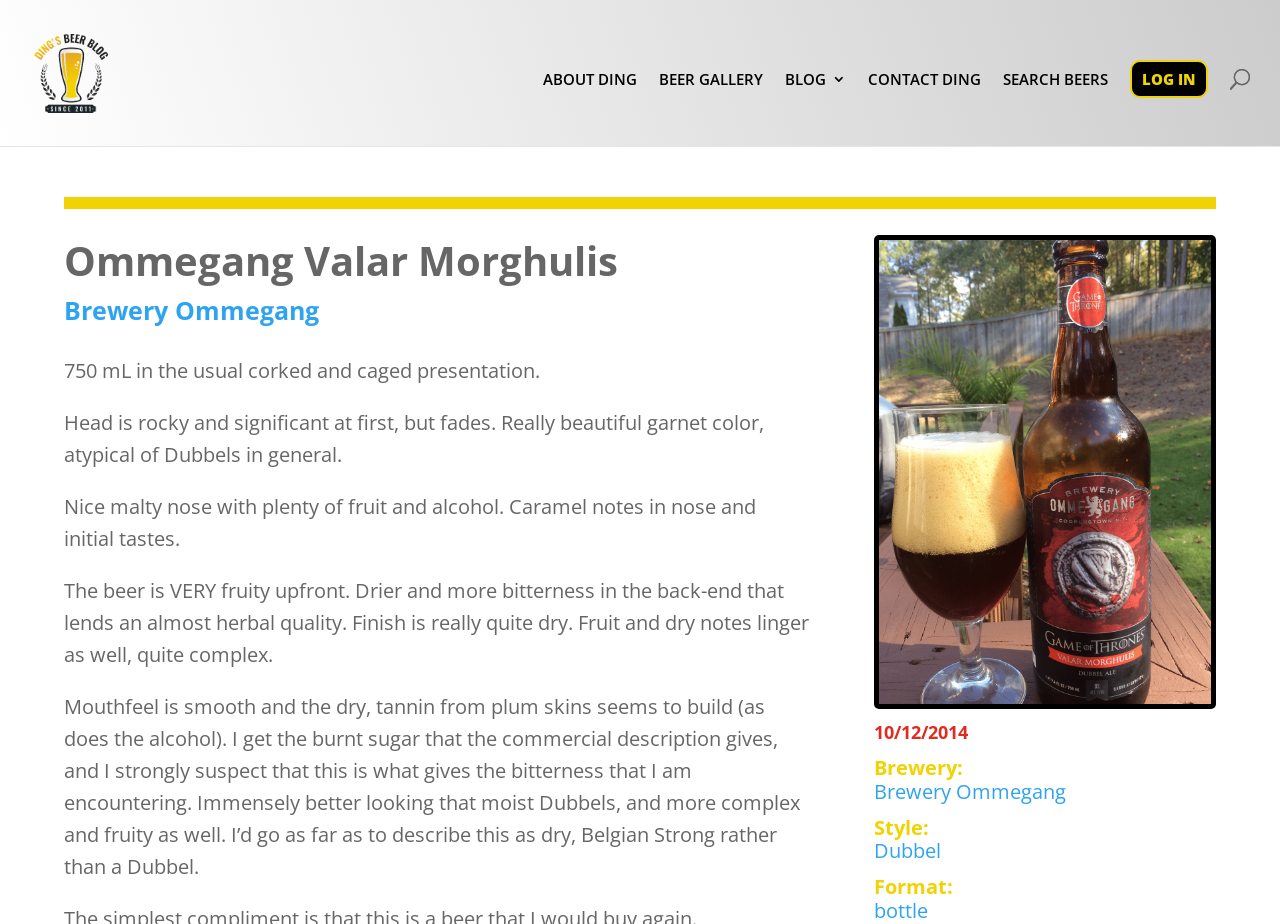Construct a comprehensive description capturing every detail on the webpage.

The webpage is a blog post about a beer review, specifically Ommegang Valar Morghulis. At the top, there is a header section with a logo image and a link to "Ding's Beer Blog" on the left, and a navigation menu with links to "ABOUT DING", "BEER GALLERY", "BLOG", "CONTACT DING", "SEARCH BEERS", and "LOG IN" on the right.

Below the header, the title of the beer "Ommegang Valar Morghulis" is displayed prominently, with the brewery name "Brewery Ommegang" linked below it. The beer's description is divided into several paragraphs, detailing its presentation, aroma, taste, and mouthfeel. The text is arranged in a single column, with each paragraph flowing into the next.

On the right side of the page, there is a large image, likely of the beer bottle or label. Below the image, there is a section with metadata about the beer, including the date "10/12/2014", brewery, style, and format, with links to the brewery and style.

Overall, the webpage has a simple and clean layout, with a focus on presenting the beer review and related information in a clear and easy-to-read format.